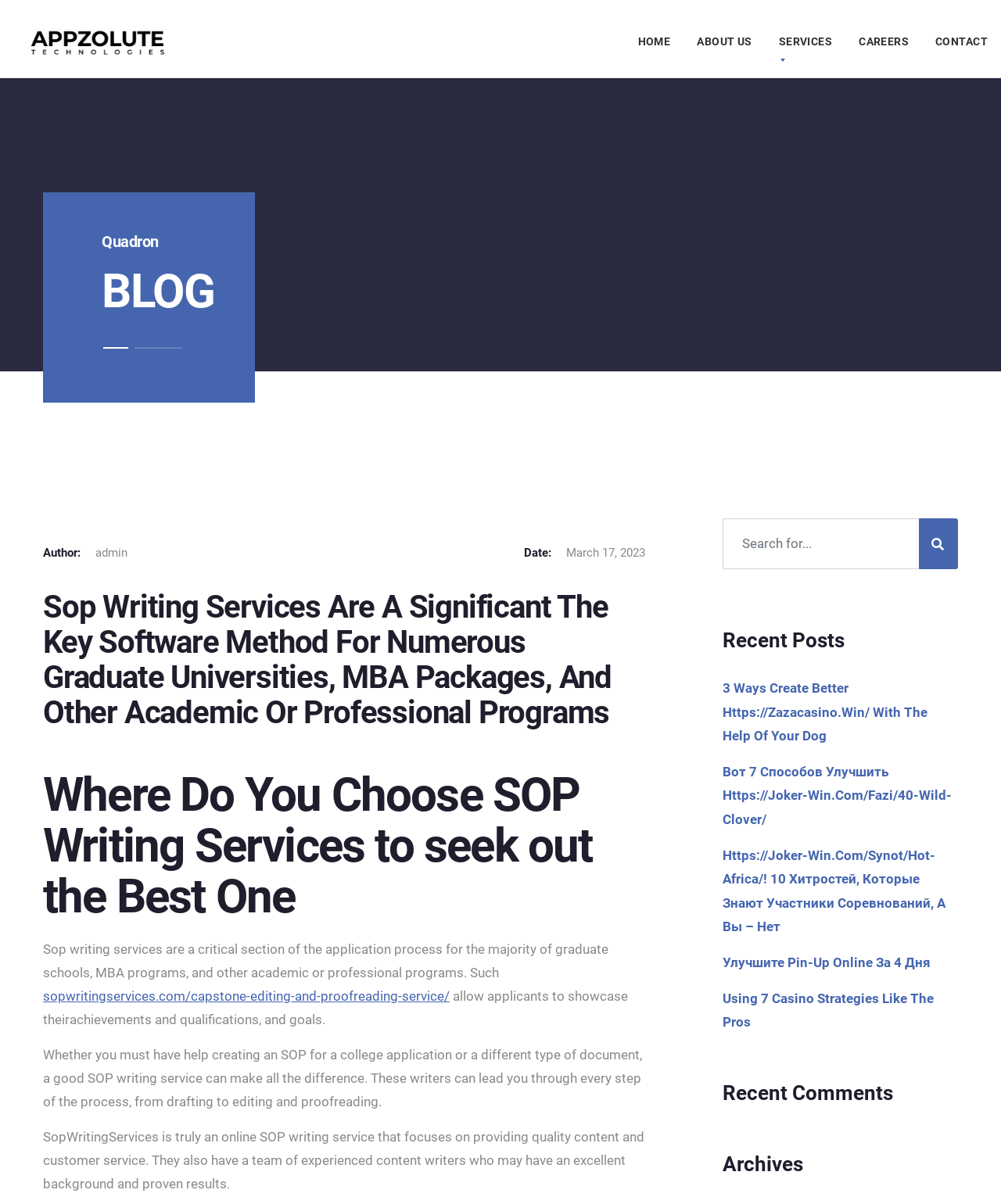How many recent posts are listed?
Using the information presented in the image, please offer a detailed response to the question.

The recent posts section is located at the bottom right of the webpage, and it lists four links with titles, which are likely to be the recent posts.